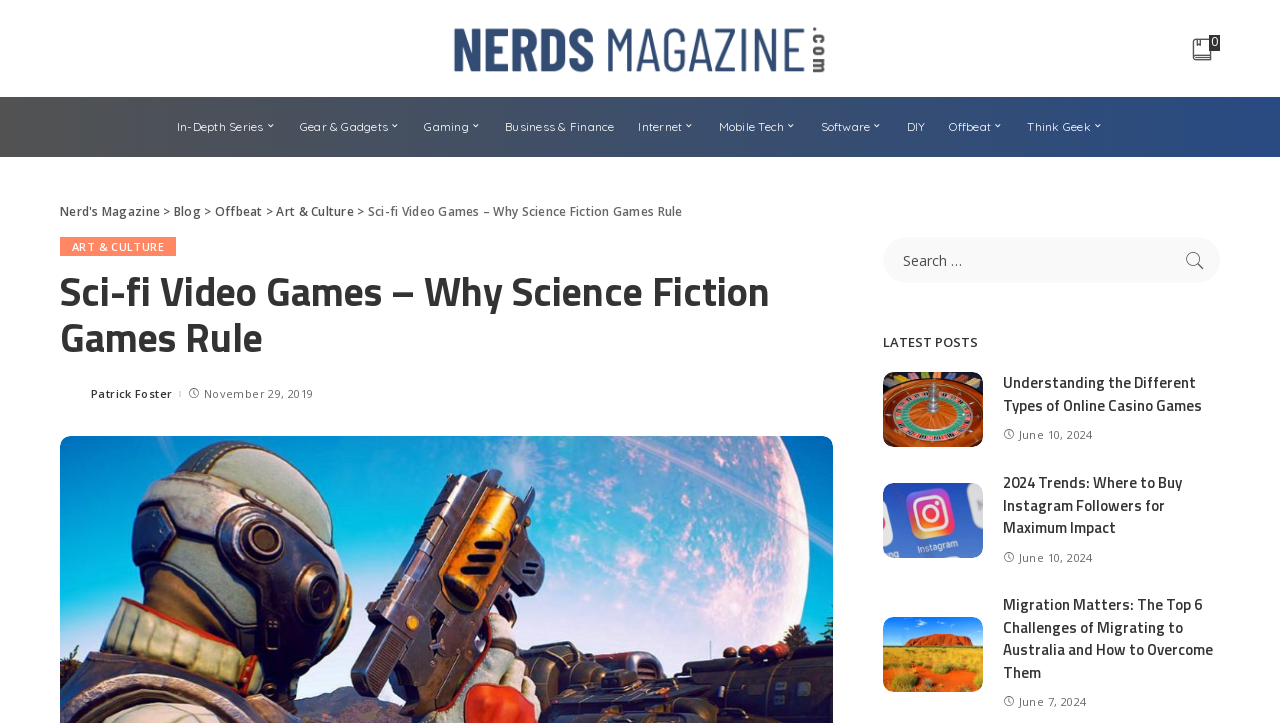Find the bounding box coordinates for the area that must be clicked to perform this action: "Click on the 'Offbeat' link".

[0.732, 0.135, 0.793, 0.218]